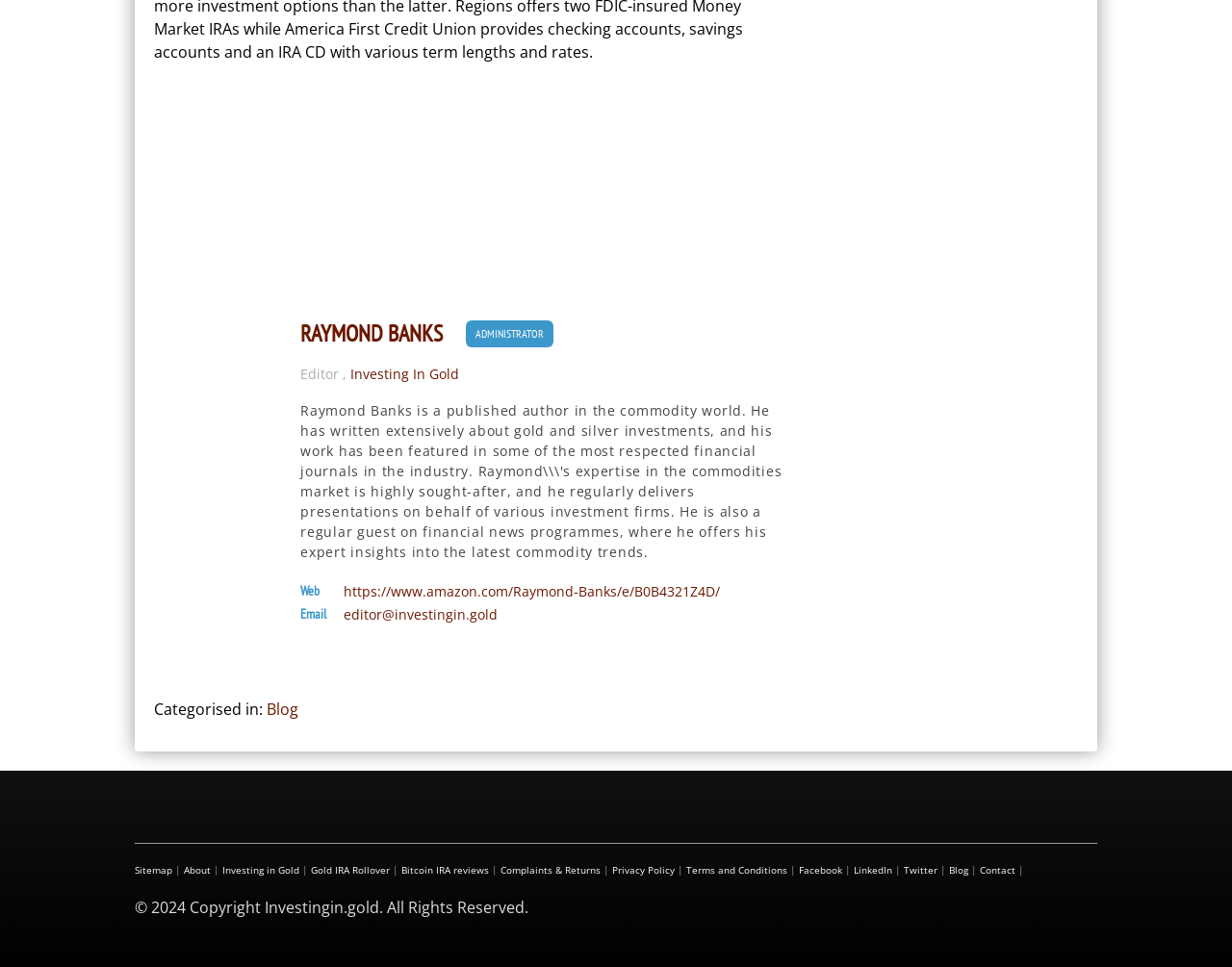What is the email address of the editor?
Look at the screenshot and provide an in-depth answer.

The answer can be found by looking at the link 'editor@investingin.gold' which is next to the text 'Email'.